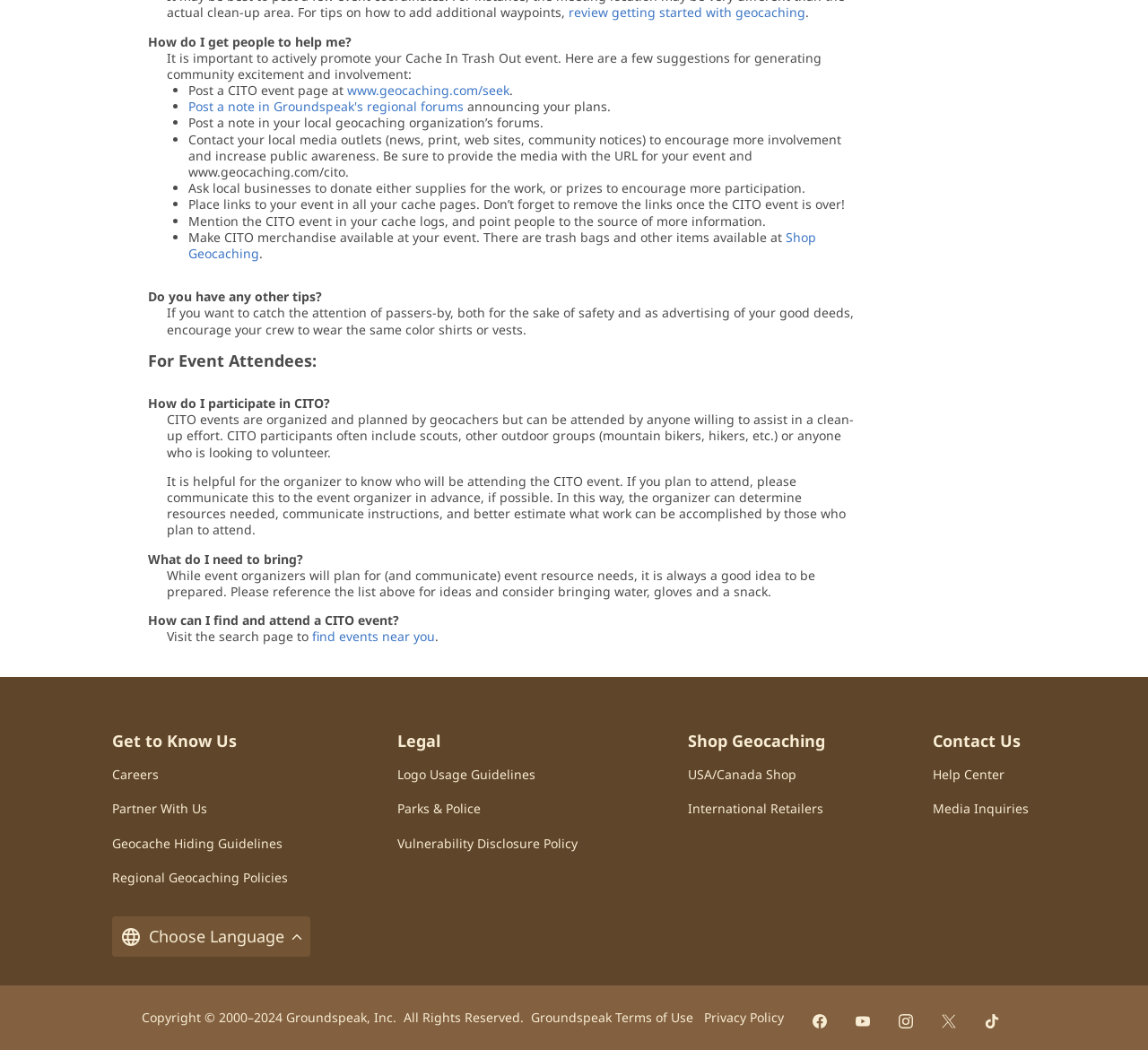Find the bounding box coordinates of the element's region that should be clicked in order to follow the given instruction: "Read Asphalt Solutions Milwaukee WI: Dependable & Efficient". The coordinates should consist of four float numbers between 0 and 1, i.e., [left, top, right, bottom].

None